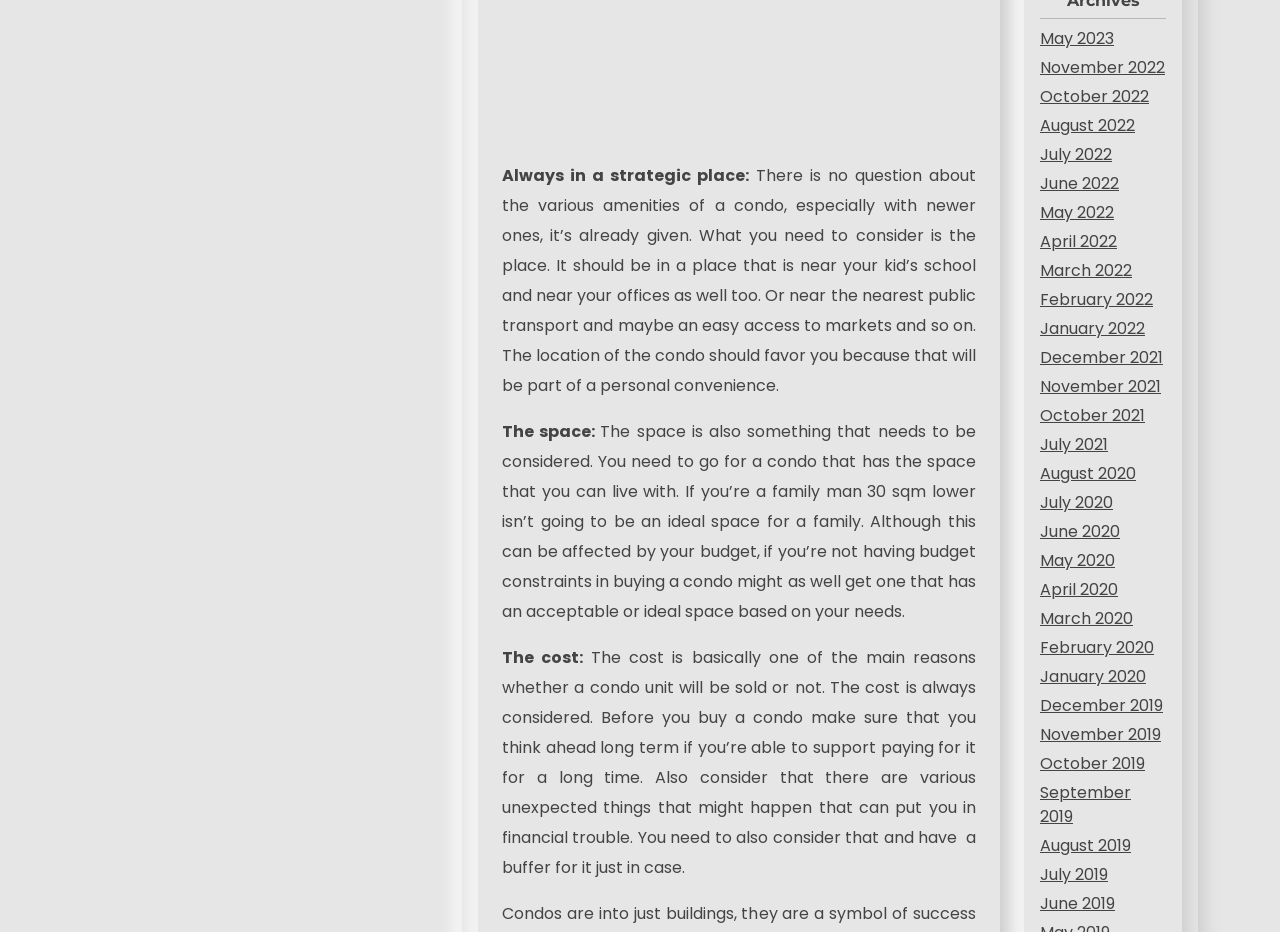From the image, can you give a detailed response to the question below:
What is the second factor to consider when buying a condo?

After location, the webpage highlights the importance of considering the space of the condo, suggesting that it should be ideal or acceptable based on the buyer's needs and budget.